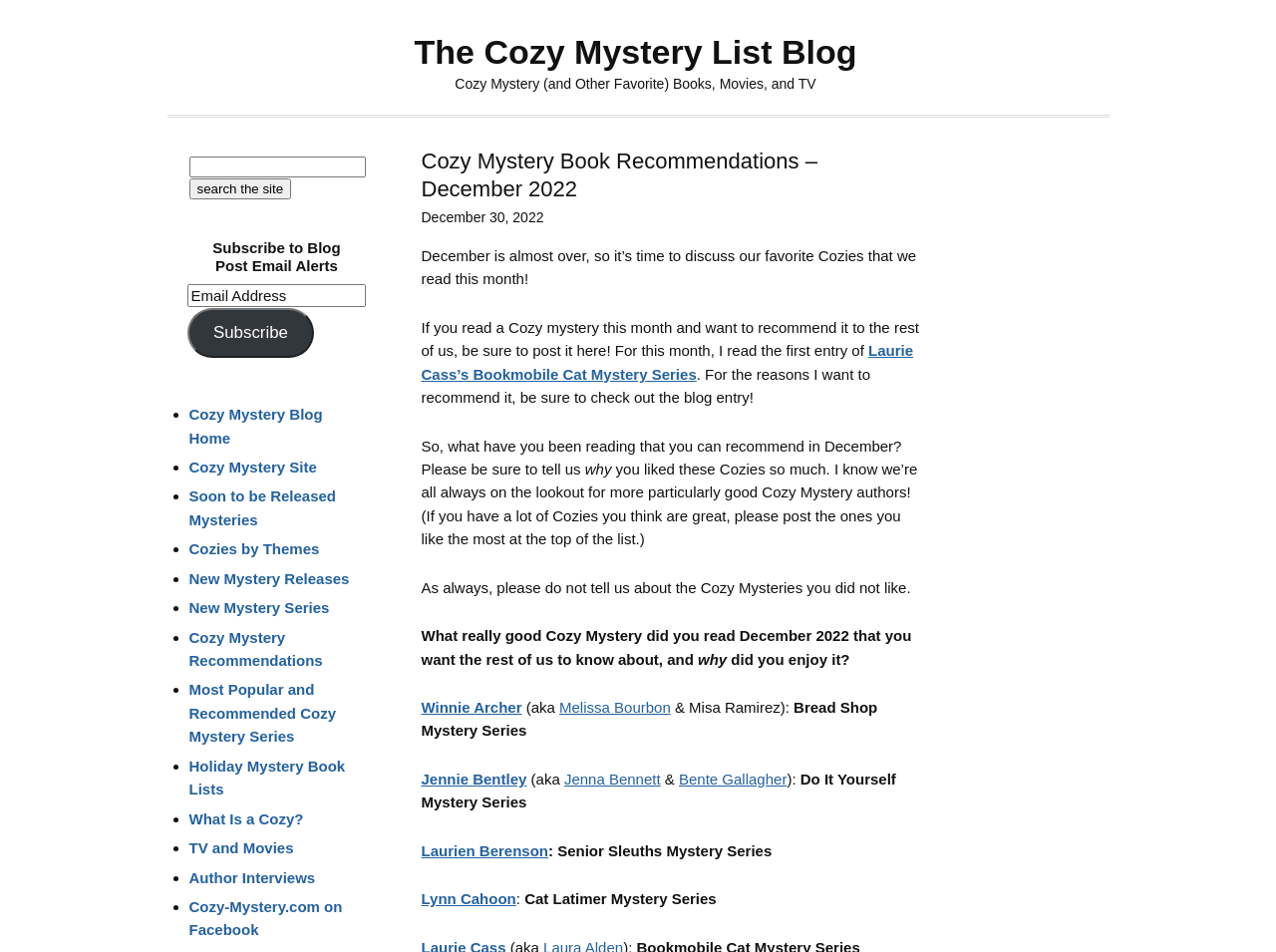Answer succinctly with a single word or phrase:
What is the function of the search box in the sidebar?

Search the site